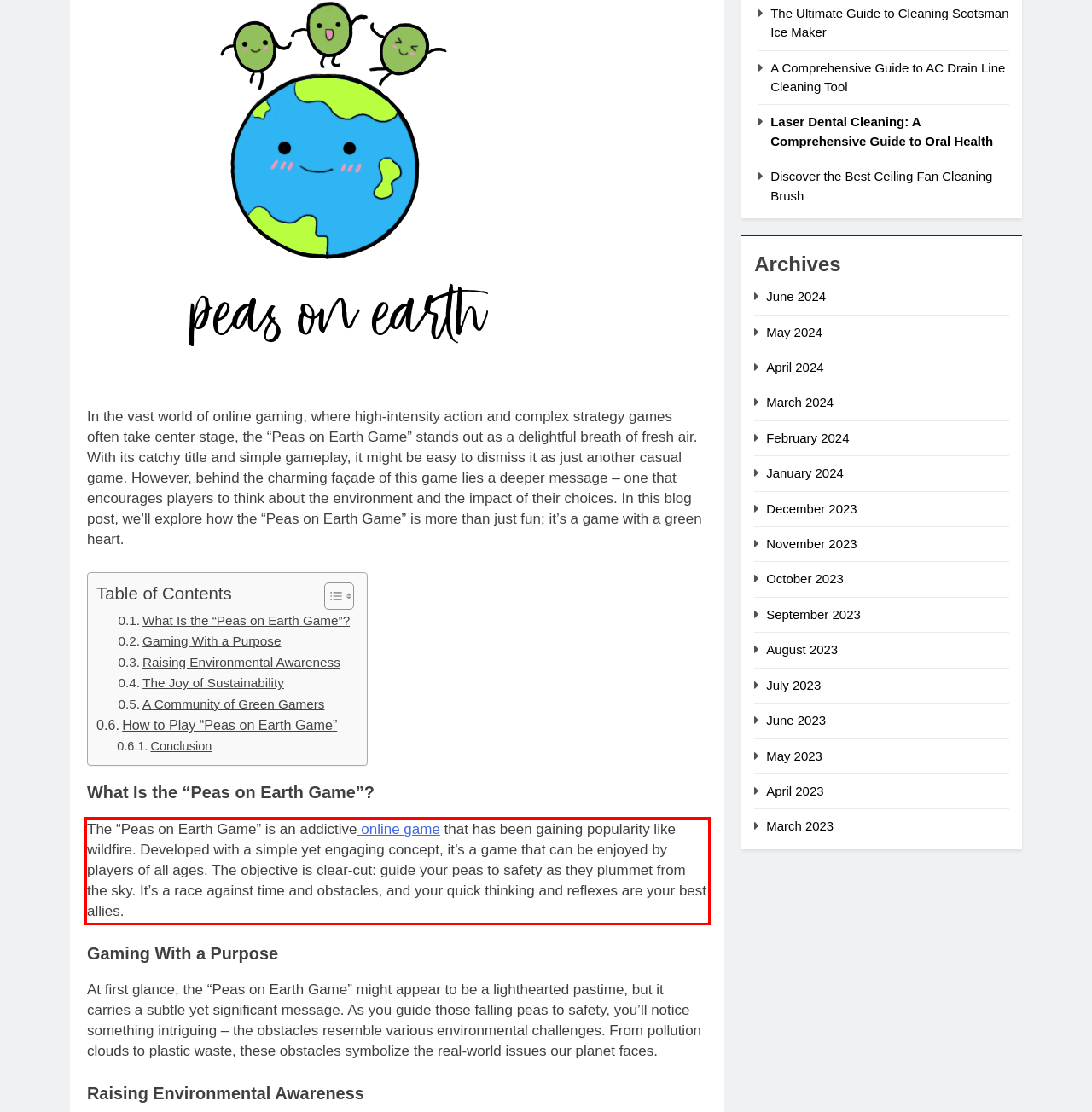Please extract the text content within the red bounding box on the webpage screenshot using OCR.

The “Peas on Earth Game” is an addictive online game that has been gaining popularity like wildfire. Developed with a simple yet engaging concept, it’s a game that can be enjoyed by players of all ages. The objective is clear-cut: guide your peas to safety as they plummet from the sky. It’s a race against time and obstacles, and your quick thinking and reflexes are your best allies.